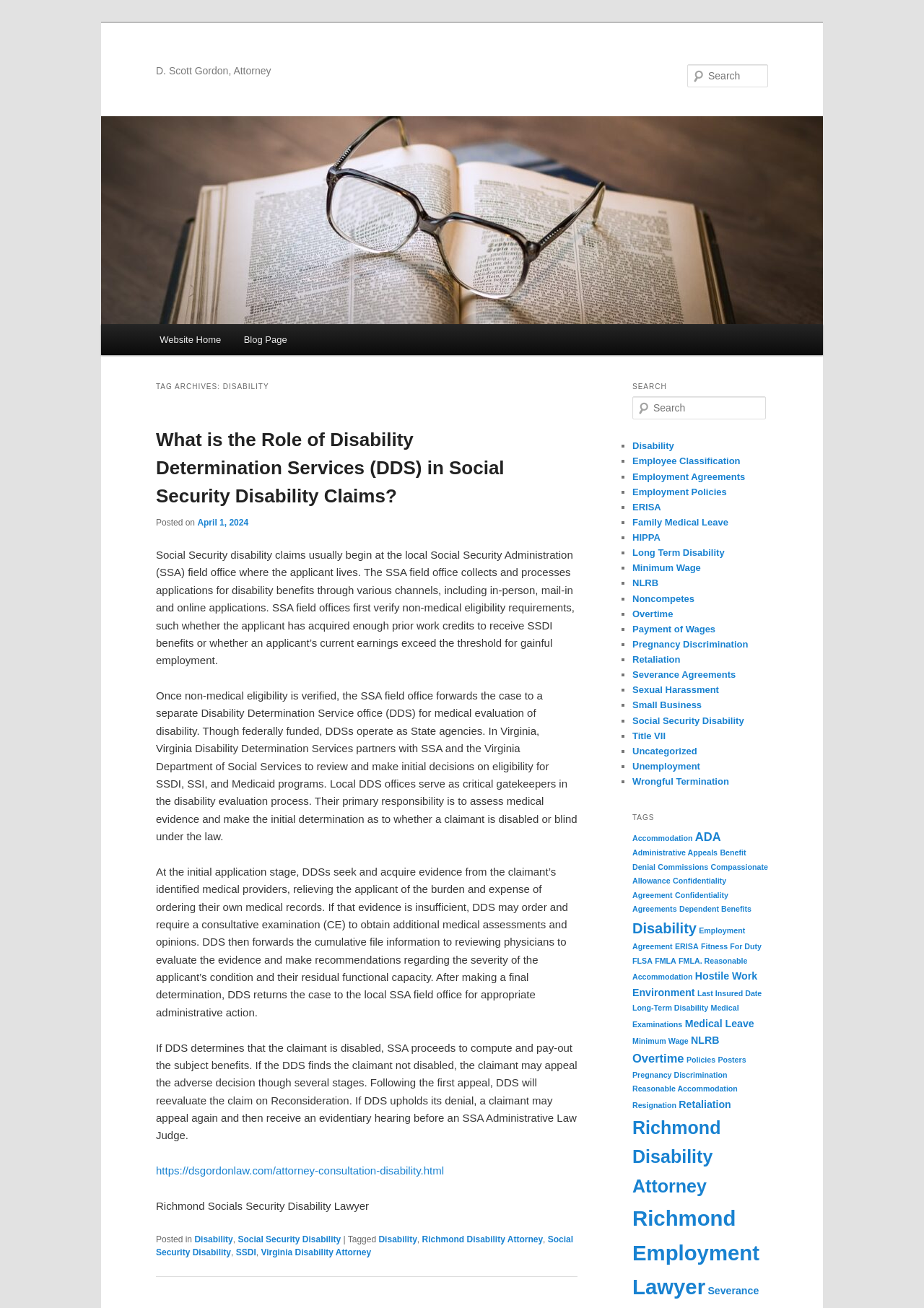Provide the bounding box coordinates of the HTML element this sentence describes: "parent_node: D. Scott Gordon, Attorney". The bounding box coordinates consist of four float numbers between 0 and 1, i.e., [left, top, right, bottom].

[0.109, 0.236, 0.891, 0.245]